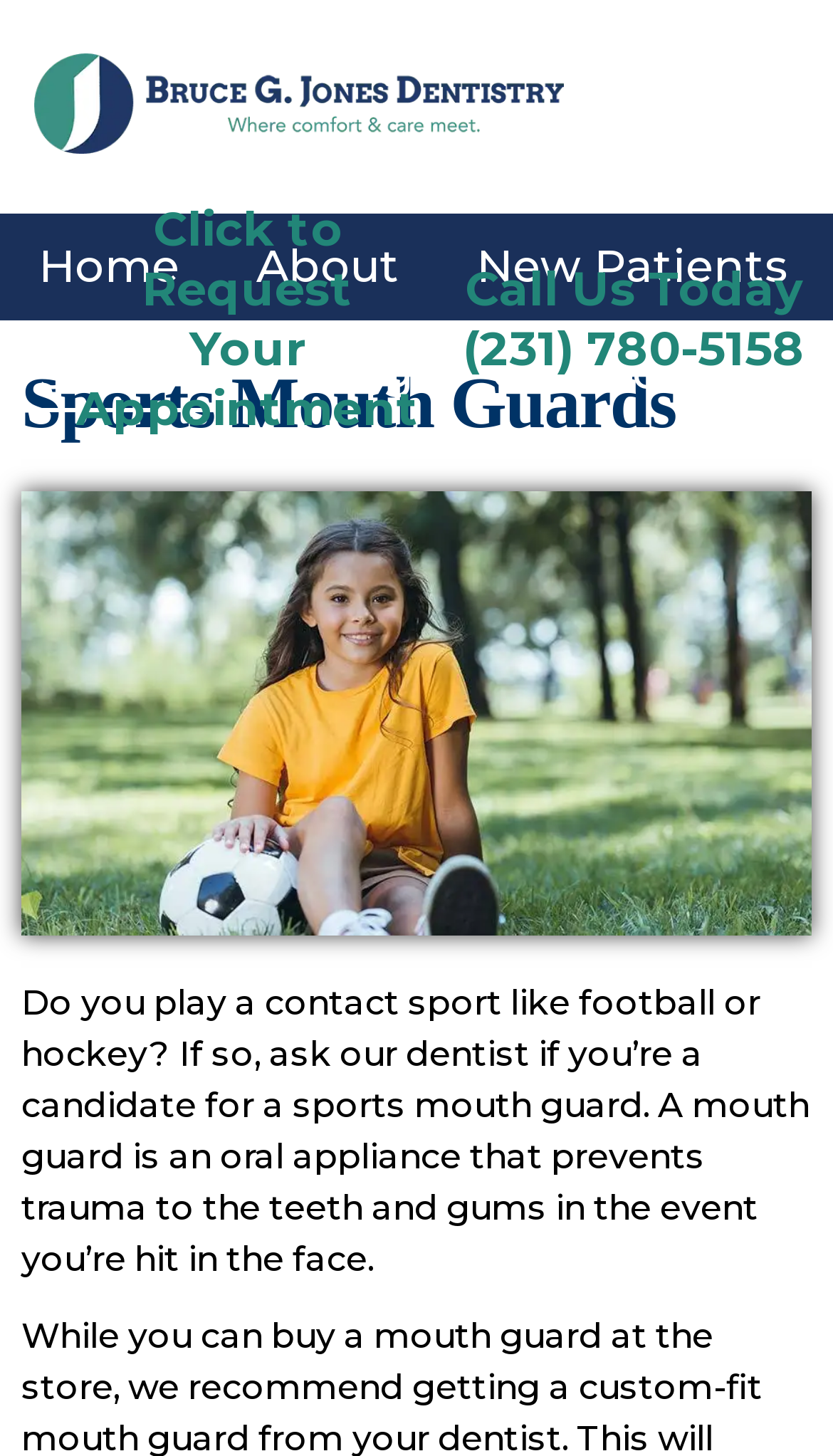Please determine the bounding box of the UI element that matches this description: Call Us Today(231) 780-5158. The coordinates should be given as (top-left x, top-left y, bottom-right x, bottom-right y), with all values between 0 and 1.

[0.555, 0.227, 0.966, 0.257]